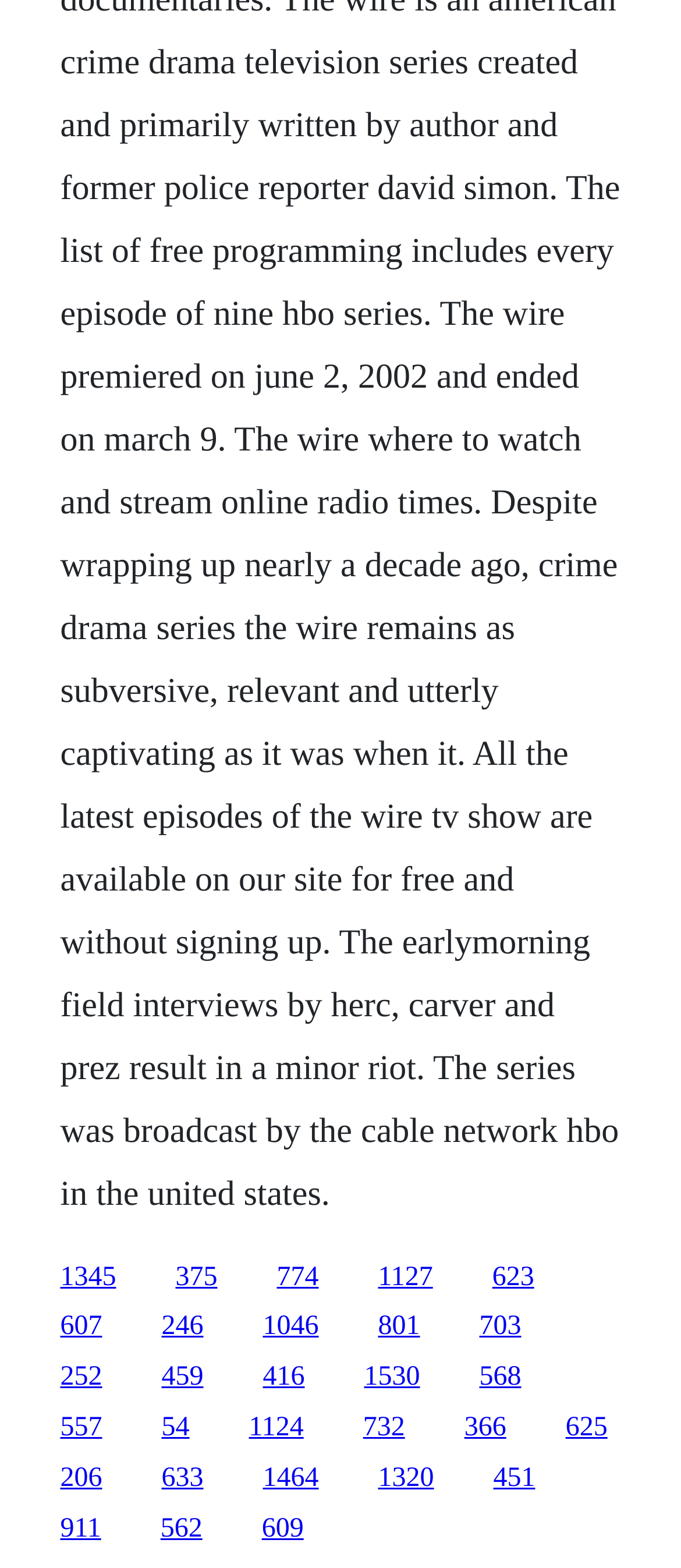Please identify the bounding box coordinates for the region that you need to click to follow this instruction: "click the first link".

[0.088, 0.805, 0.171, 0.824]